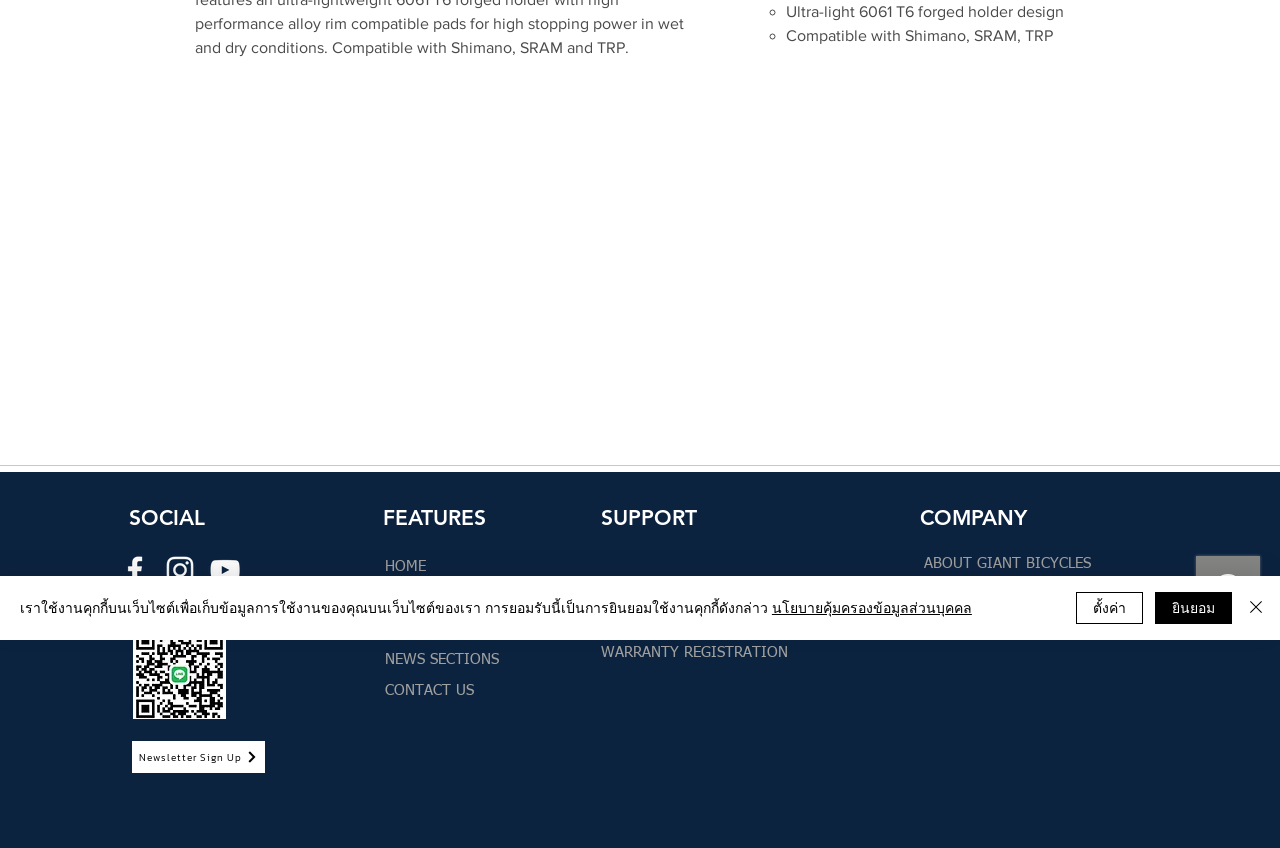Determine the bounding box coordinates for the UI element matching this description: "CONTACT US".

[0.301, 0.803, 0.37, 0.823]